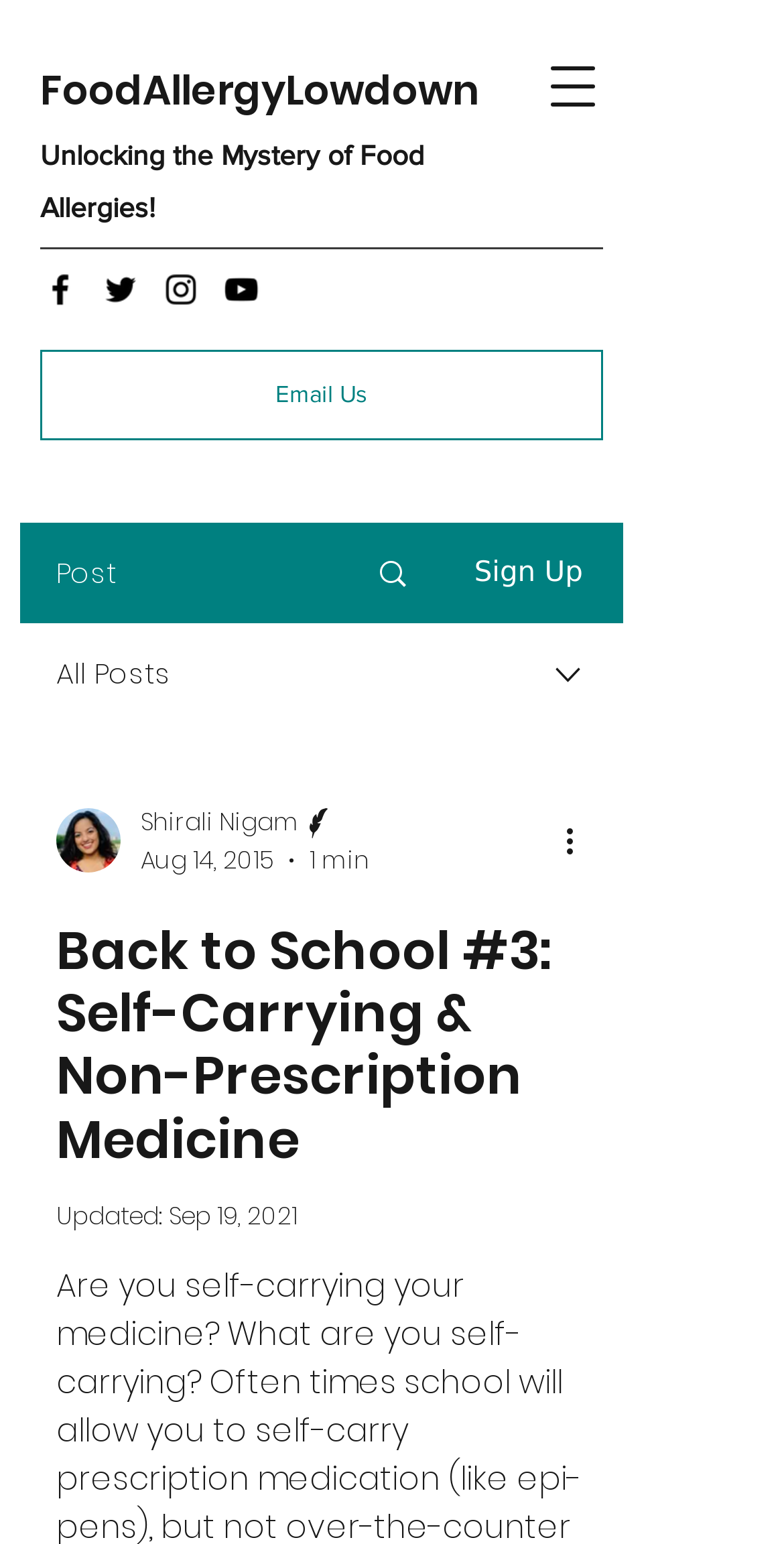Identify the bounding box for the described UI element: "parent_node: FoodAllergyLowdown aria-label="Open navigation menu"".

[0.679, 0.03, 0.782, 0.082]